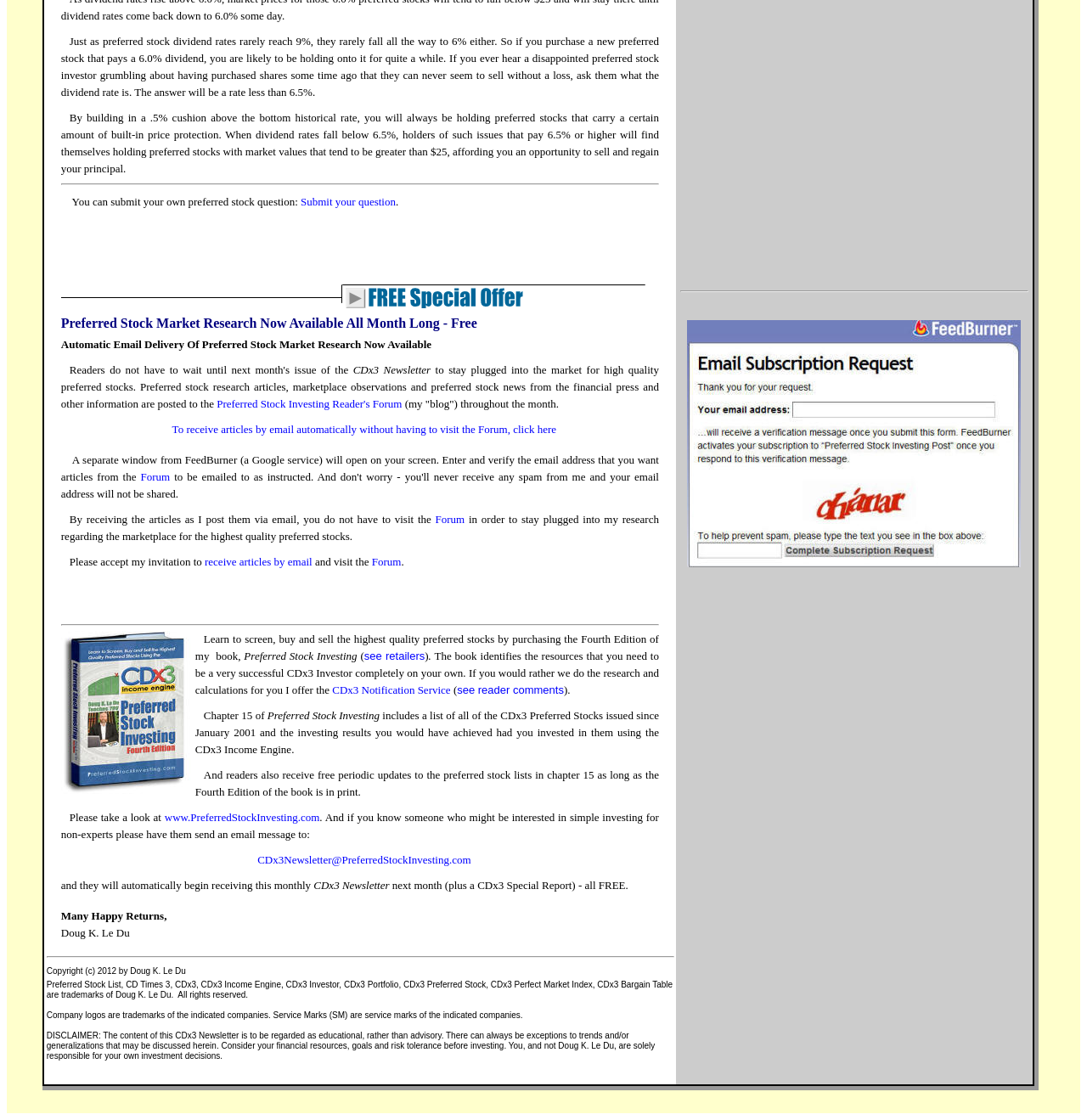Please find and report the bounding box coordinates of the element to click in order to perform the following action: "Learn more about the CDx3 Notification Service". The coordinates should be expressed as four float numbers between 0 and 1, in the format [left, top, right, bottom].

[0.306, 0.61, 0.415, 0.622]